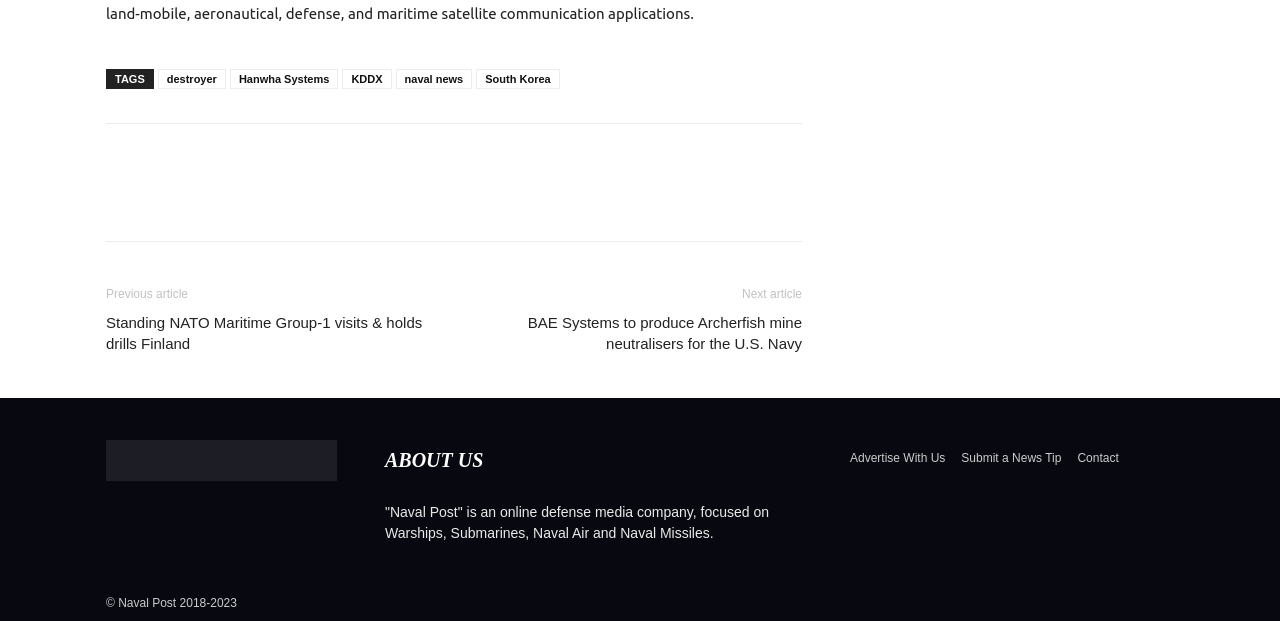What is the purpose of the links in the footer section?
Give a detailed explanation using the information visible in the image.

The answer can be inferred by examining the link elements in the footer section. The links have text such as 'Standing NATO Maritime Group-1 visits & holds drills Finland' and 'BAE Systems to produce Archerfish mine neutralisers for the U.S. Navy', which suggests that they are related articles. The purpose of these links is to allow users to navigate to these related articles.